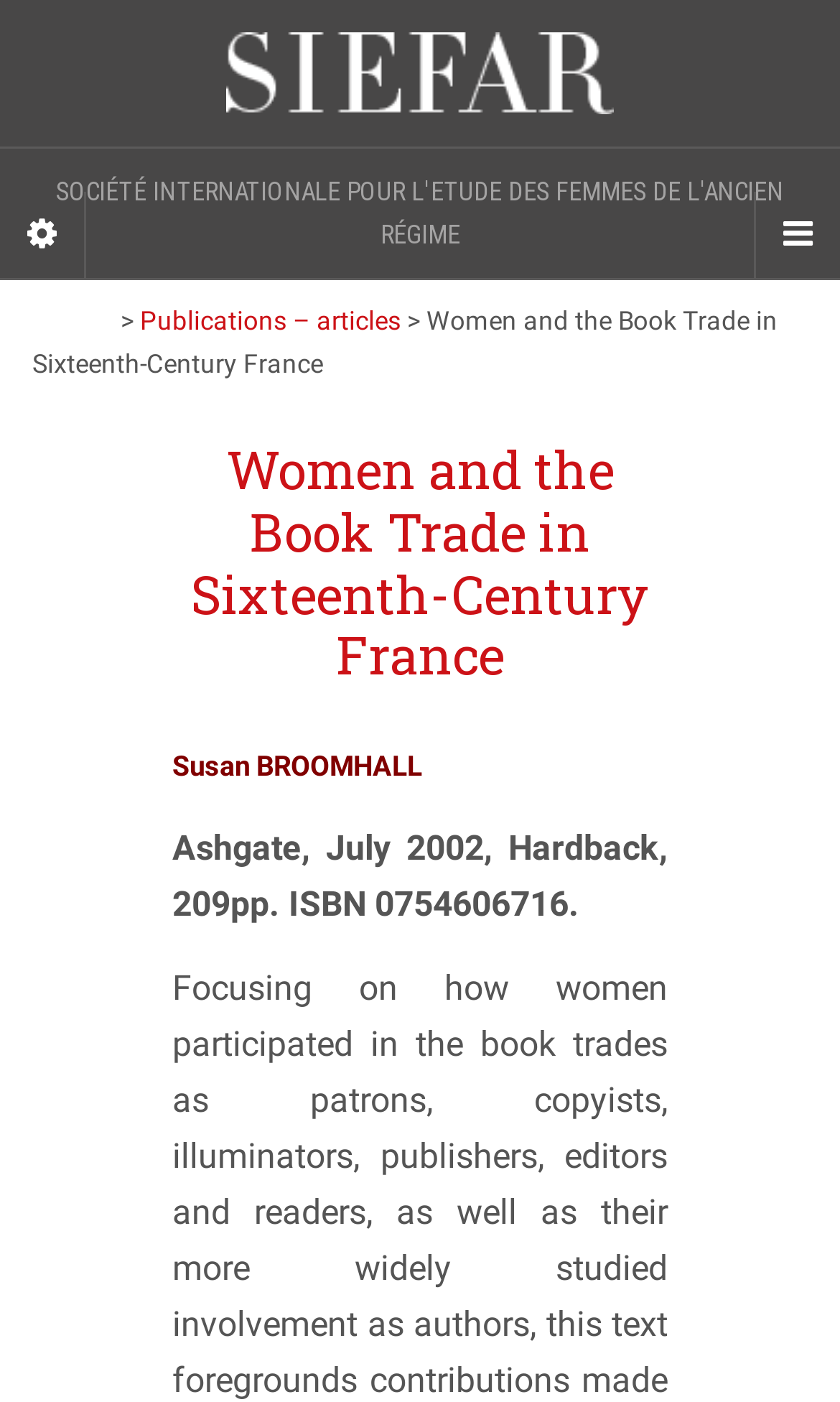Provide a thorough summary of the webpage.

The webpage is about "Women and the Book Trade in Sixteenth-Century France" and is affiliated with SIEFAR. At the top, there is a heading with the organization's name, accompanied by a link and an image with the same name. Below this, there is a longer heading that expands on the organization's full name.

To the left, there are two buttons, one for the sidebar and another for the navigation menu. On the right side, there are two links, one that says "Go to SIEFAR" and another that leads to "Publications – articles". 

The main content of the webpage is a section about the book "Women and the Book Trade in Sixteenth-Century France". This section has a heading with the book title, followed by the author's name, Susan BROOMHALL. Below this, there is a description of the book, including the publisher, publication date, format, number of pages, and ISBN.

Overall, the webpage appears to be a publication page for a book, with links to related resources and organizational information.